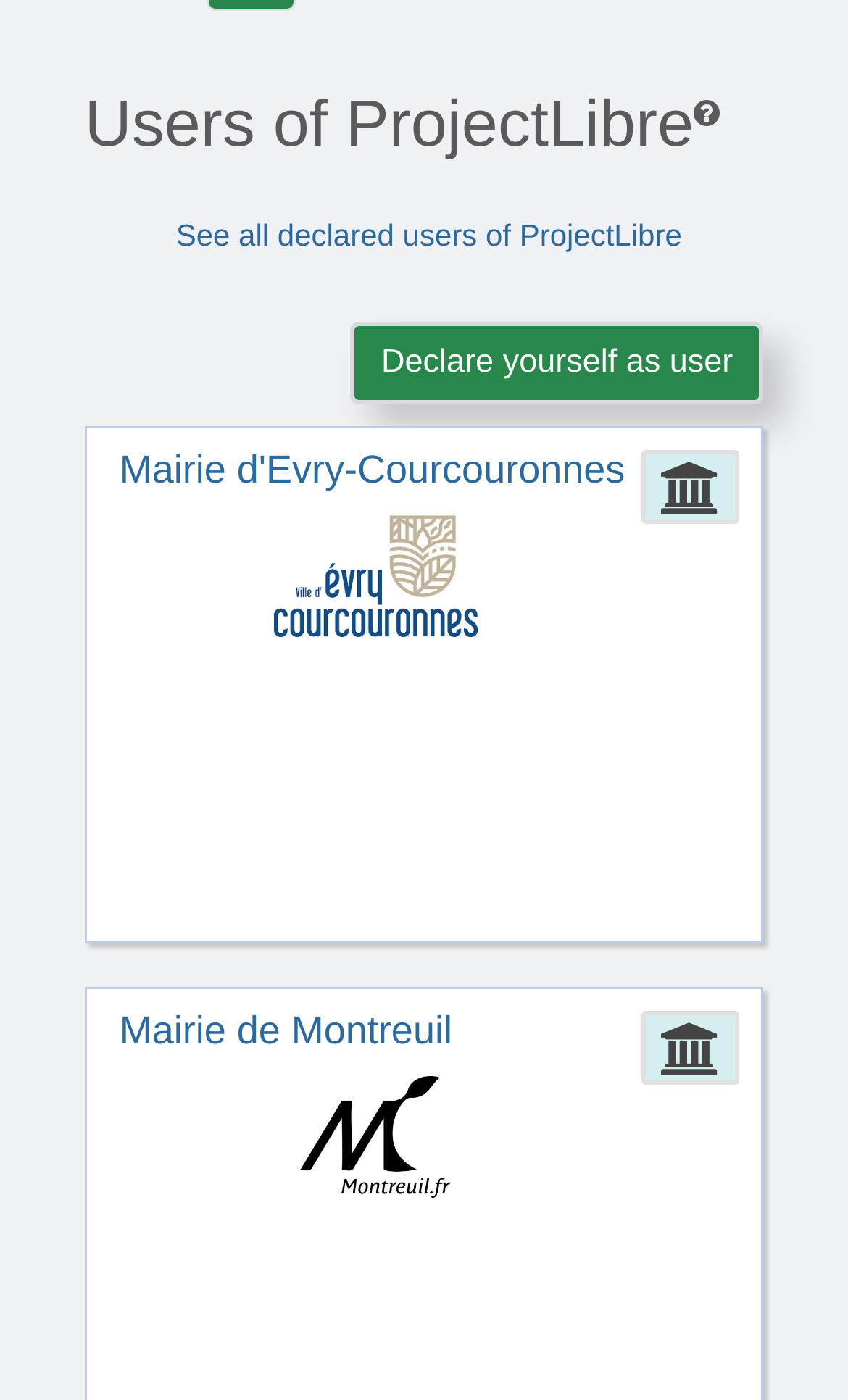What is the purpose of the 'Declare yourself as user' button?
Please respond to the question thoroughly and include all relevant details.

The button 'Declare yourself as user' is likely used to allow users to declare their affiliation with ProjectLibre, which suggests that the purpose of this button is to enable users to declare themselves as users of ProjectLibre.